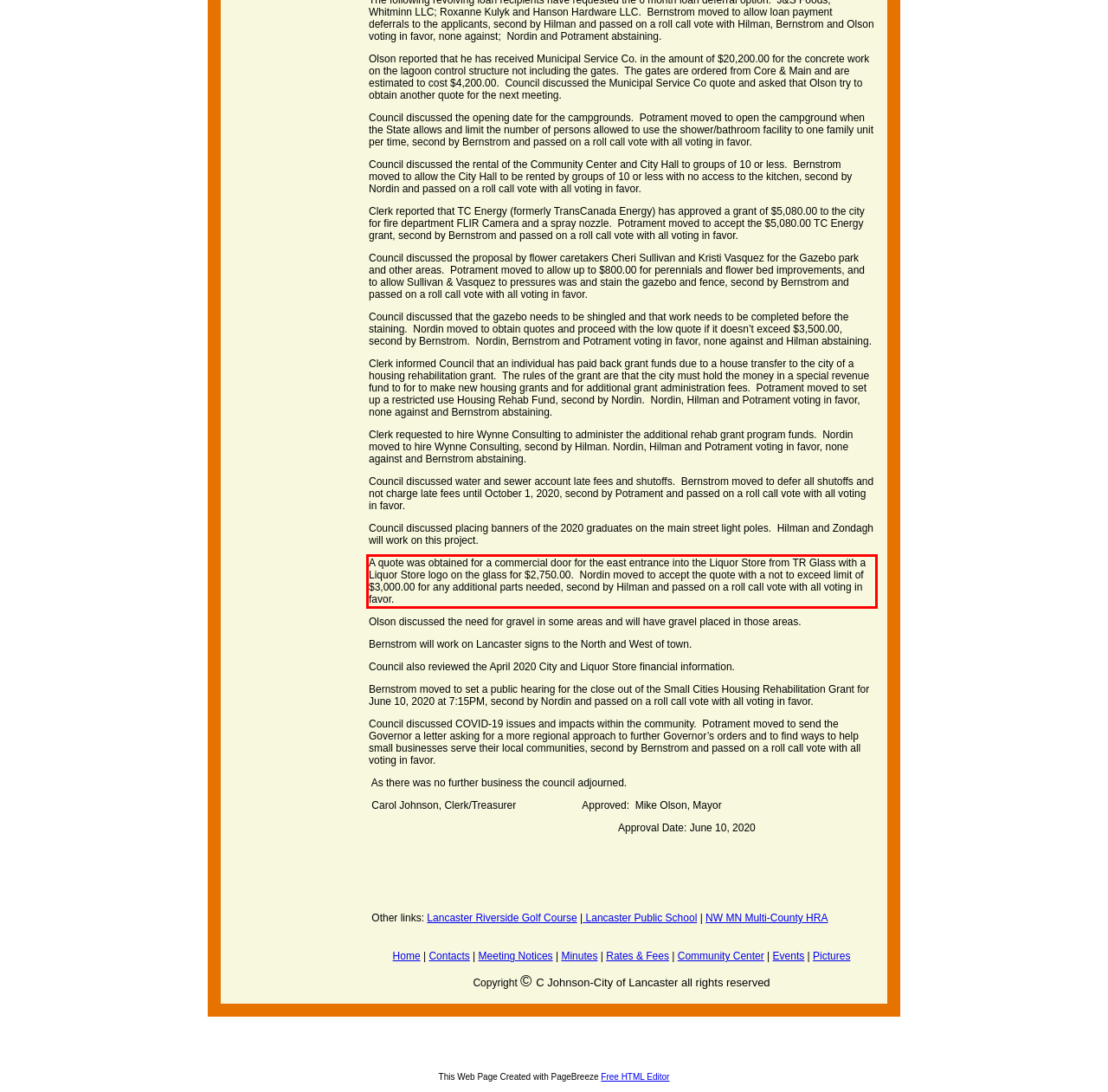By examining the provided screenshot of a webpage, recognize the text within the red bounding box and generate its text content.

A quote was obtained for a commercial door for the east entrance into the Liquor Store from TR Glass with a Liquor Store logo on the glass for $2,750.00. Nordin moved to accept the quote with a not to exceed limit of $3,000.00 for any additional parts needed, second by Hilman and passed on a roll call vote with all voting in favor.